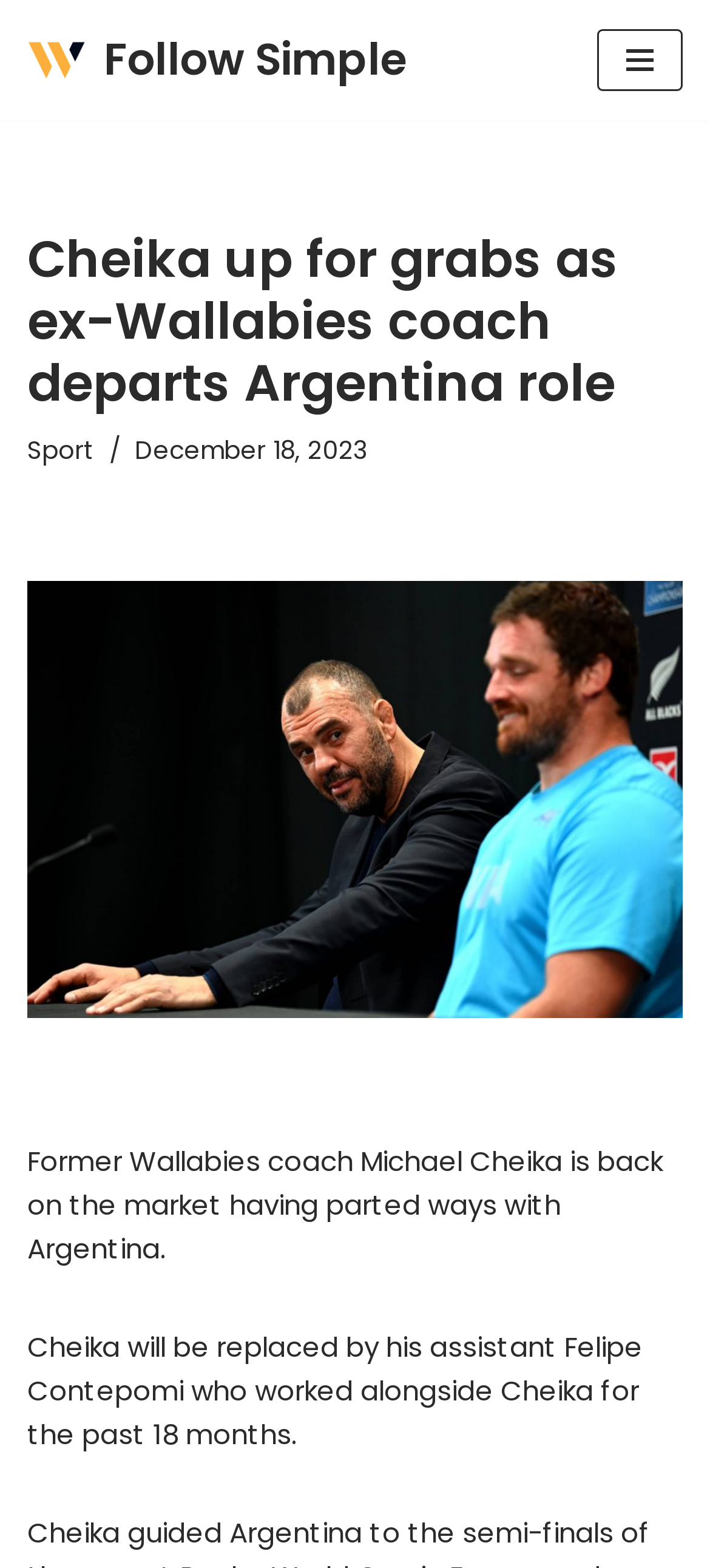What is the name of the former Wallabies coach?
Look at the screenshot and give a one-word or phrase answer.

Michael Cheika